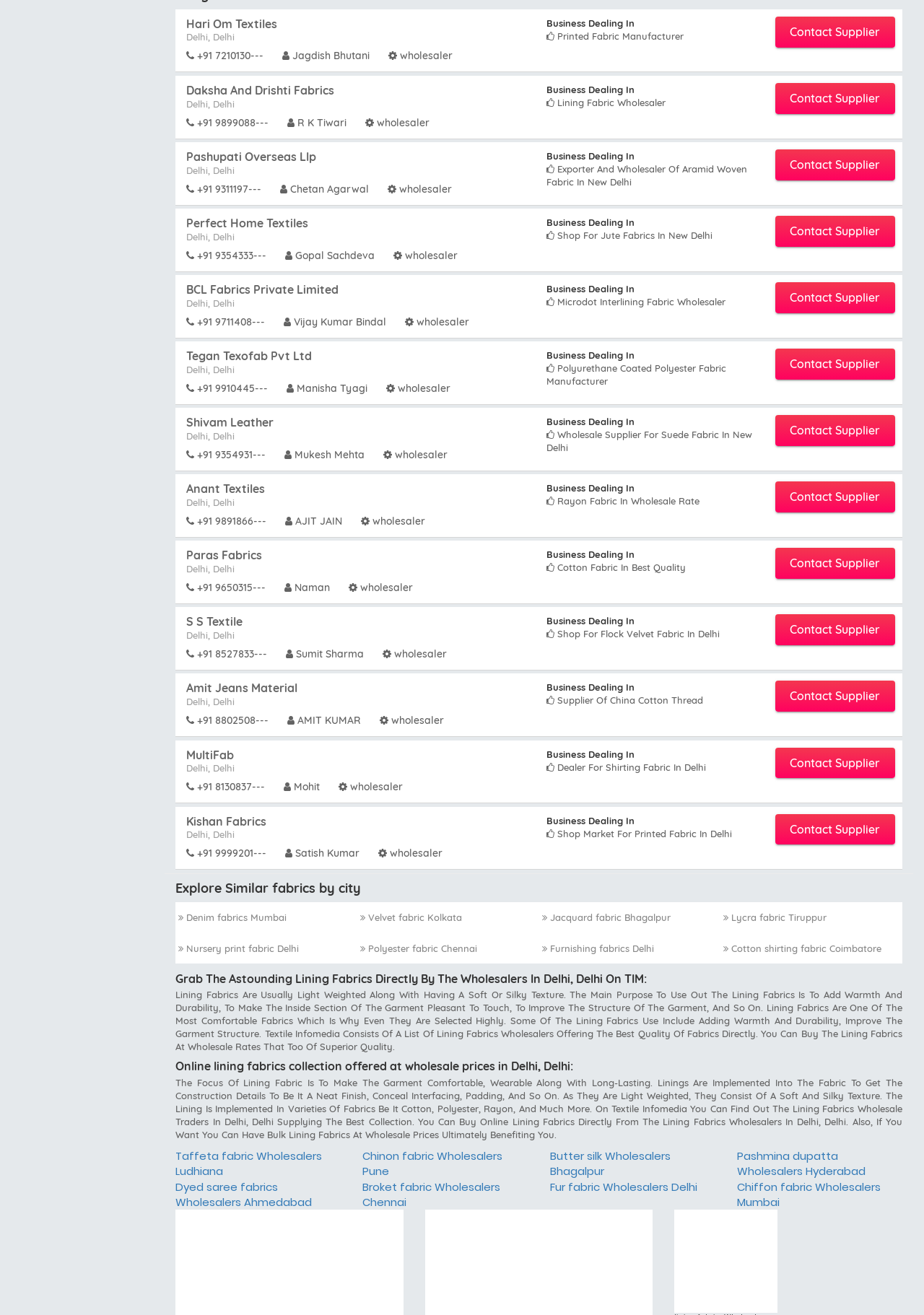Pinpoint the bounding box coordinates of the clickable element needed to complete the instruction: "Click on Hari Om Textiles". The coordinates should be provided as four float numbers between 0 and 1: [left, top, right, bottom].

[0.202, 0.012, 0.3, 0.023]